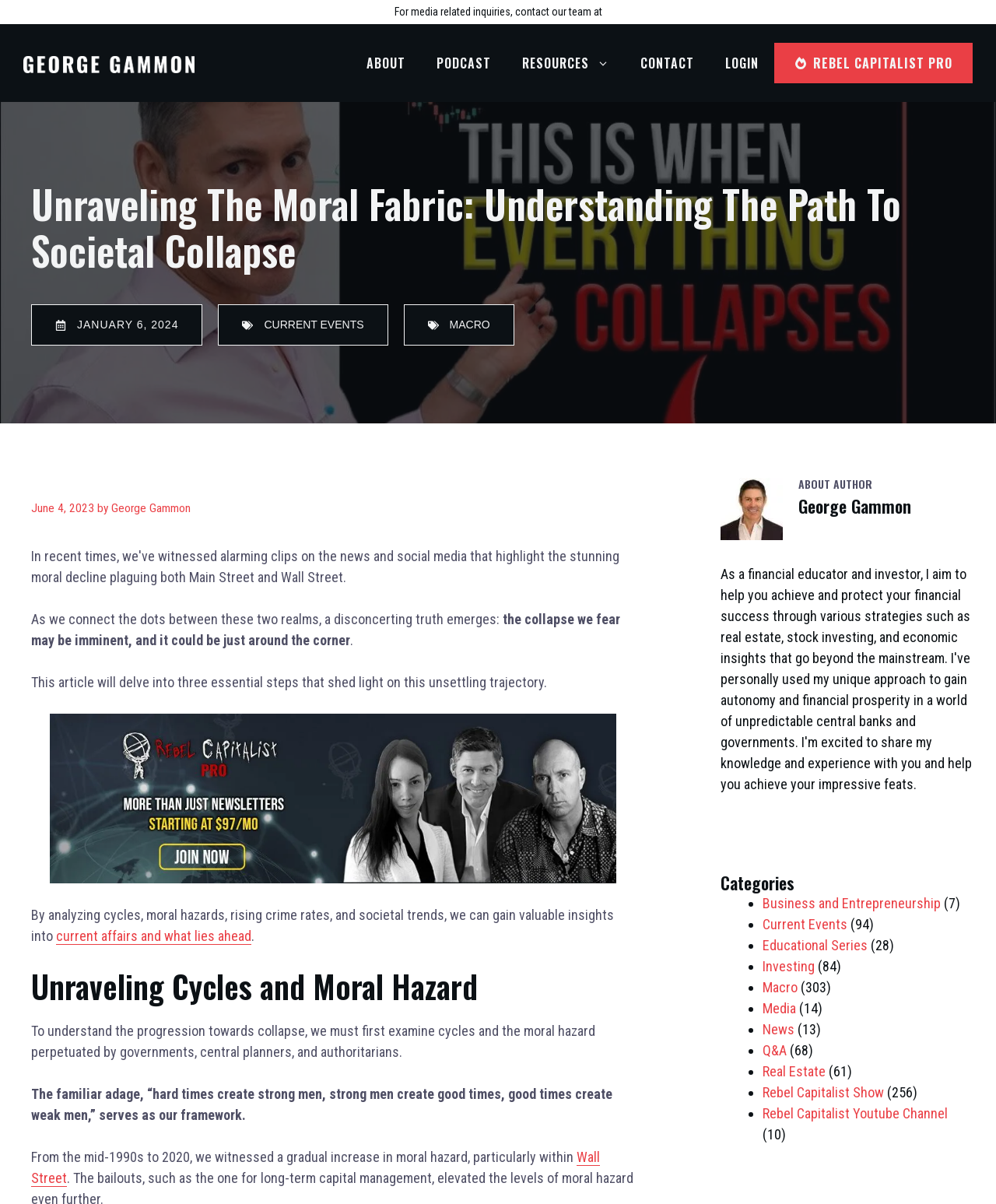Please determine the bounding box coordinates of the clickable area required to carry out the following instruction: "Click the 'MACRO' link". The coordinates must be four float numbers between 0 and 1, represented as [left, top, right, bottom].

[0.405, 0.253, 0.516, 0.287]